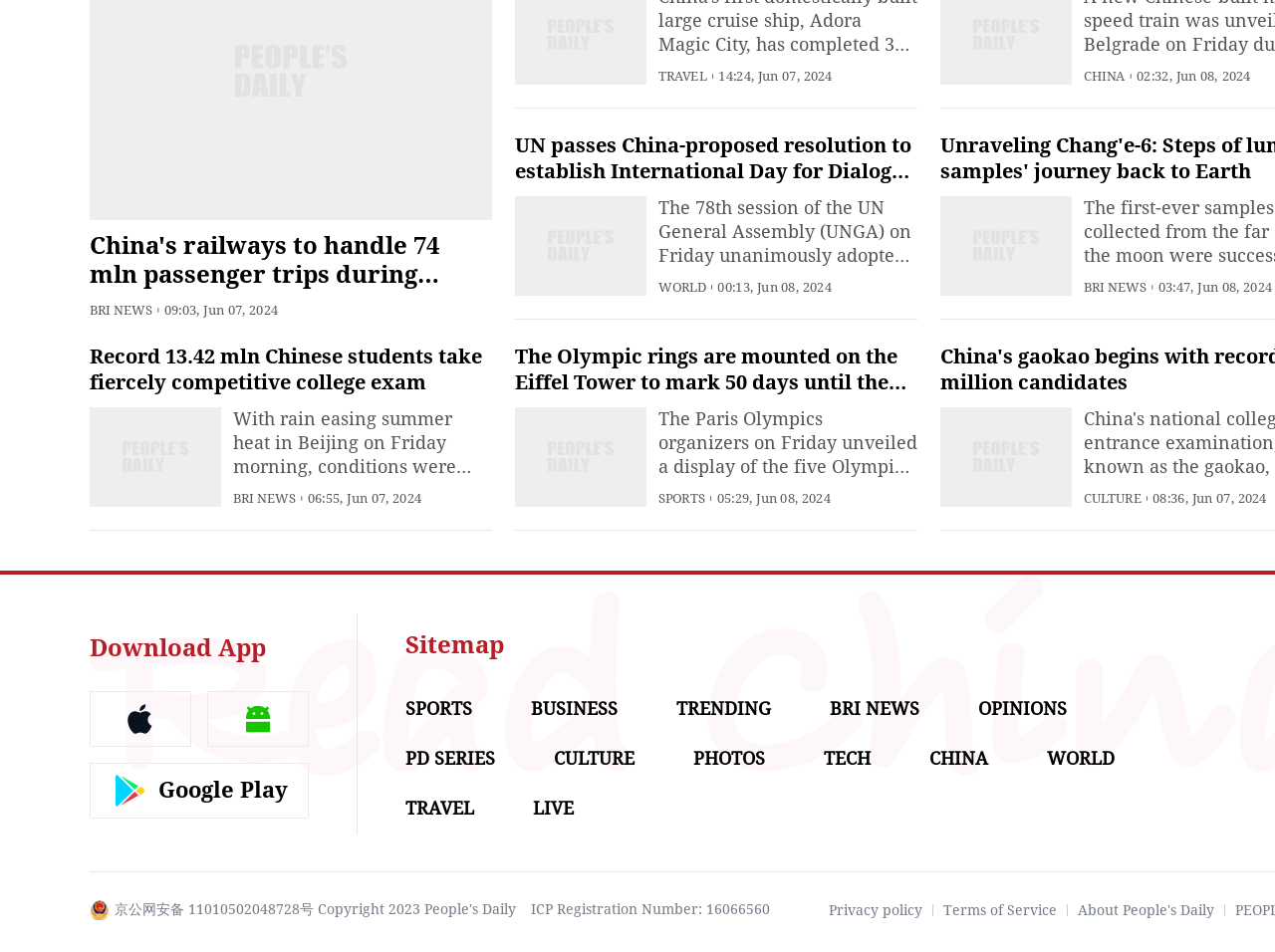How many categories are listed in the top navigation bar?
Look at the image and answer with only one word or phrase.

5